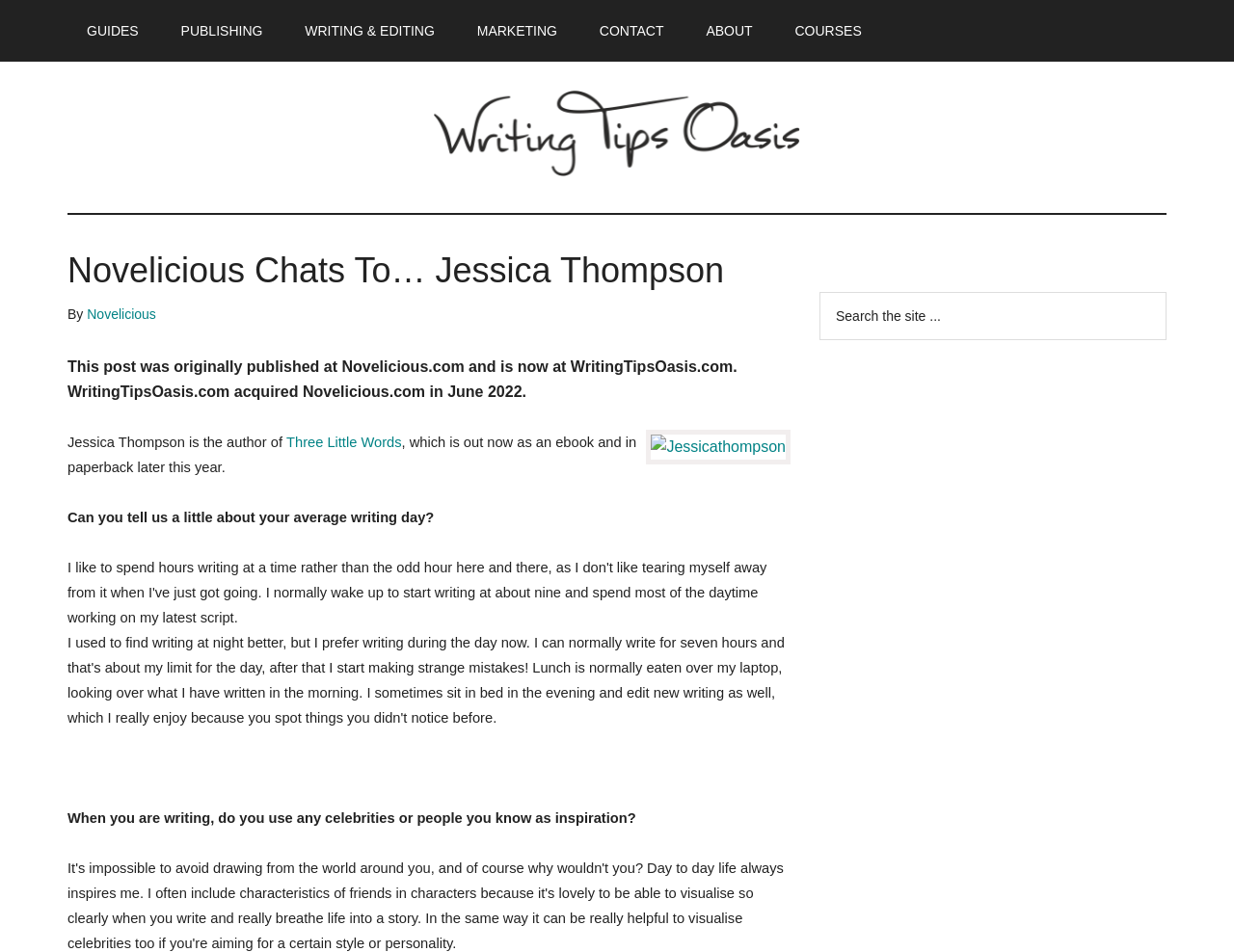Identify the primary heading of the webpage and provide its text.

Novelicious Chats To… Jessica Thompson